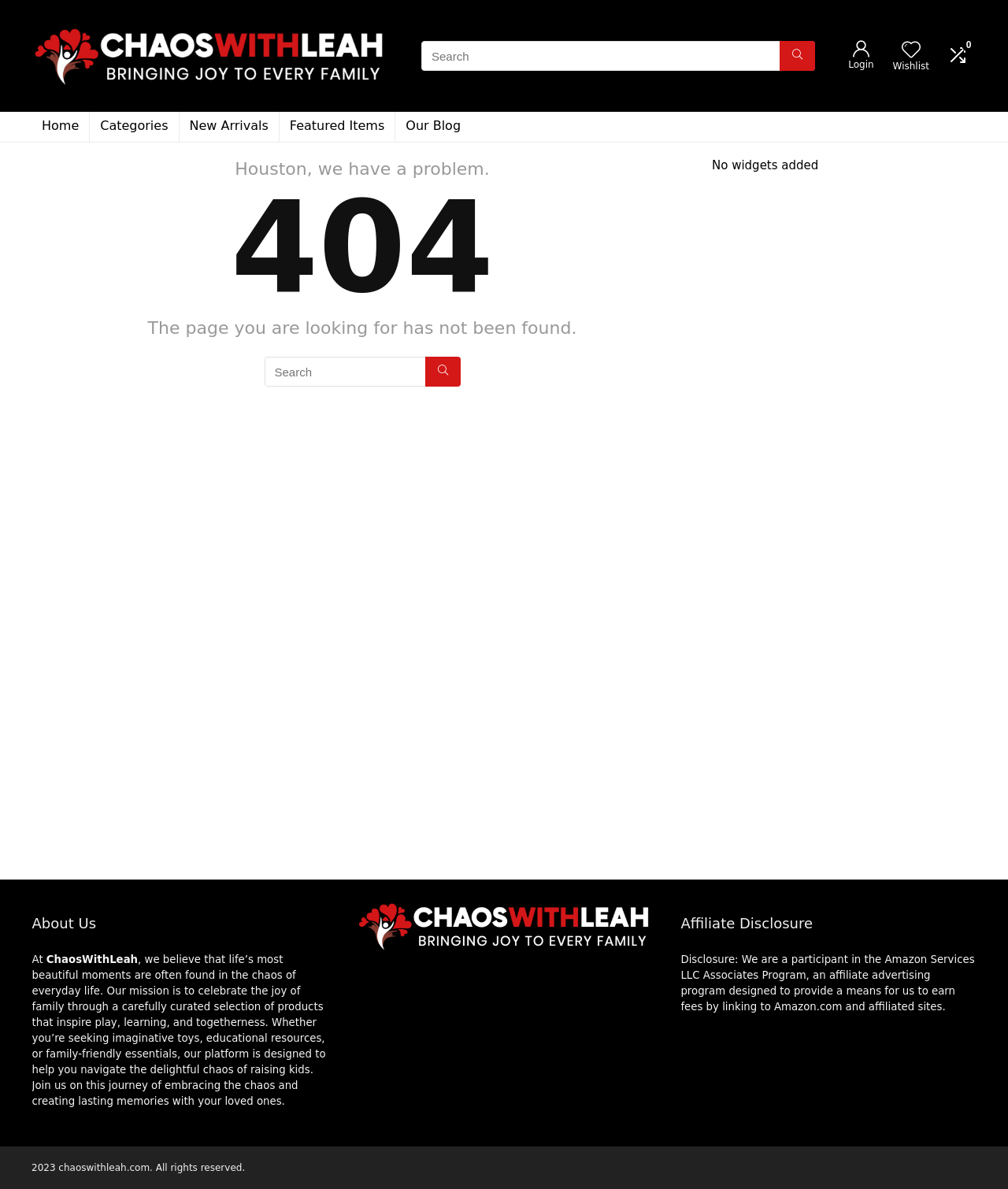Respond to the question below with a single word or phrase:
What is the purpose of the search box?

To search the website